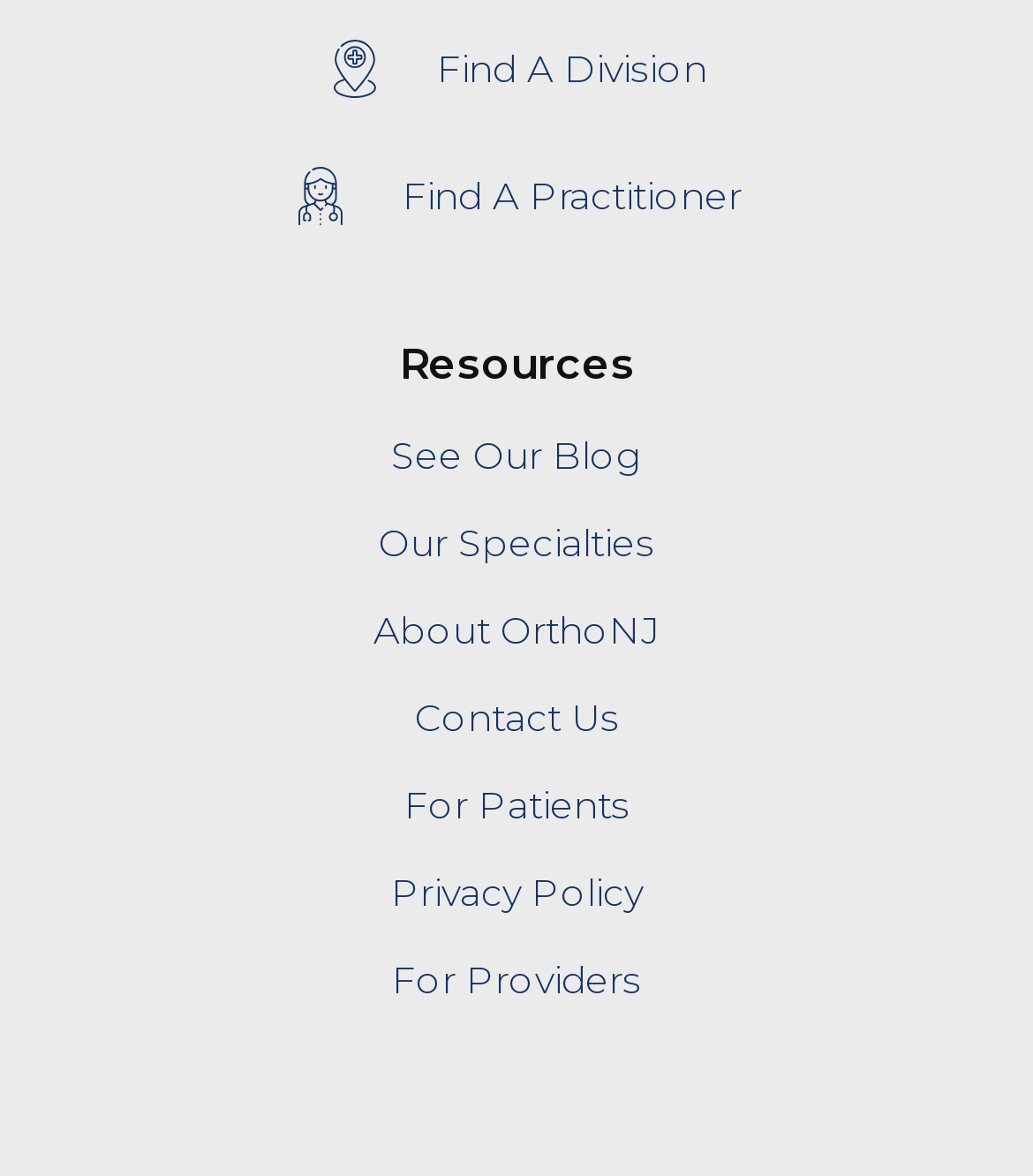Highlight the bounding box of the UI element that corresponds to this description: "Our Specialties".

[0.051, 0.429, 0.949, 0.492]